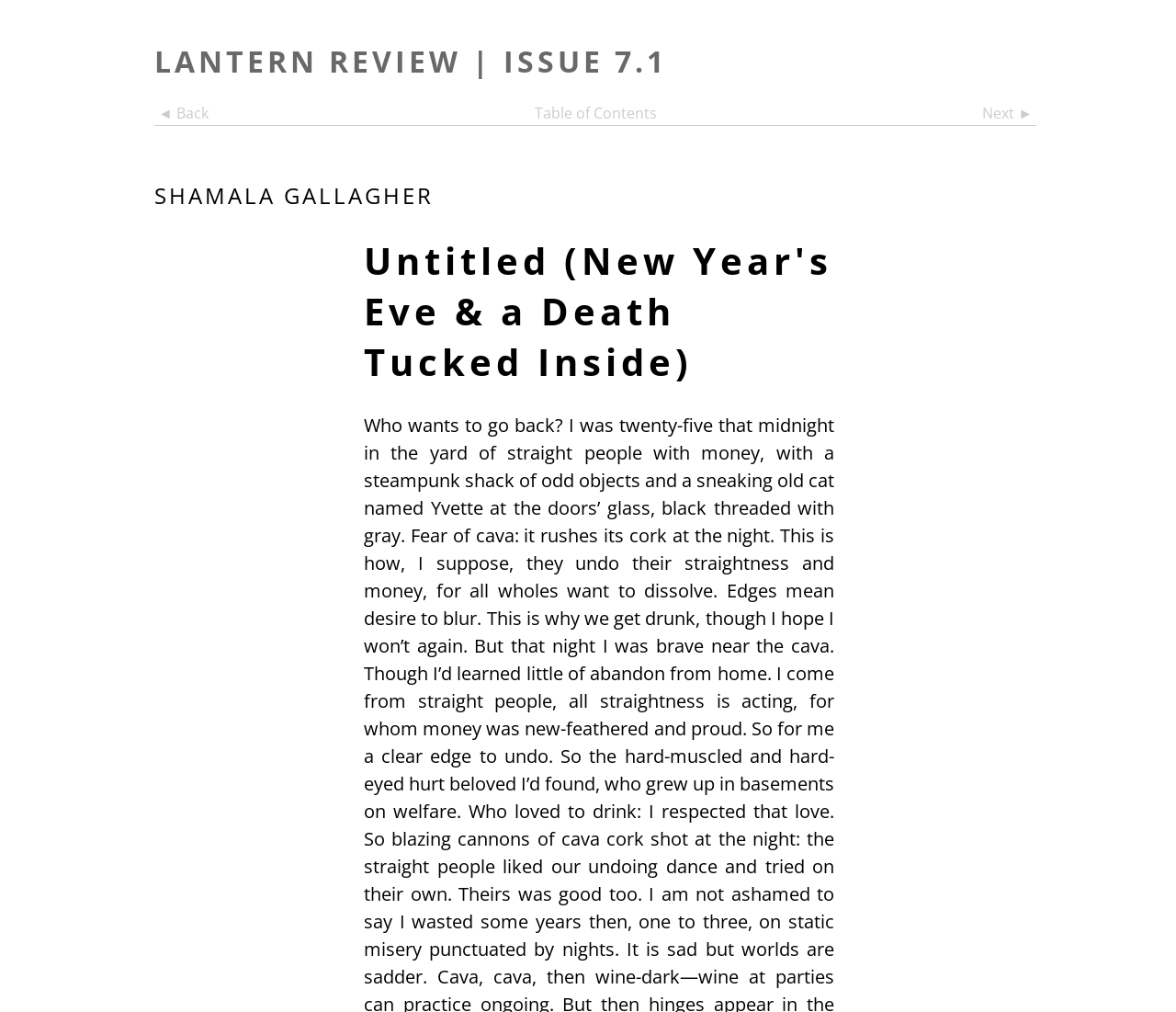Bounding box coordinates should be provided in the format (top-left x, top-left y, bottom-right x, bottom-right y) with all values between 0 and 1. Identify the bounding box for this UI element: Round Bar

None